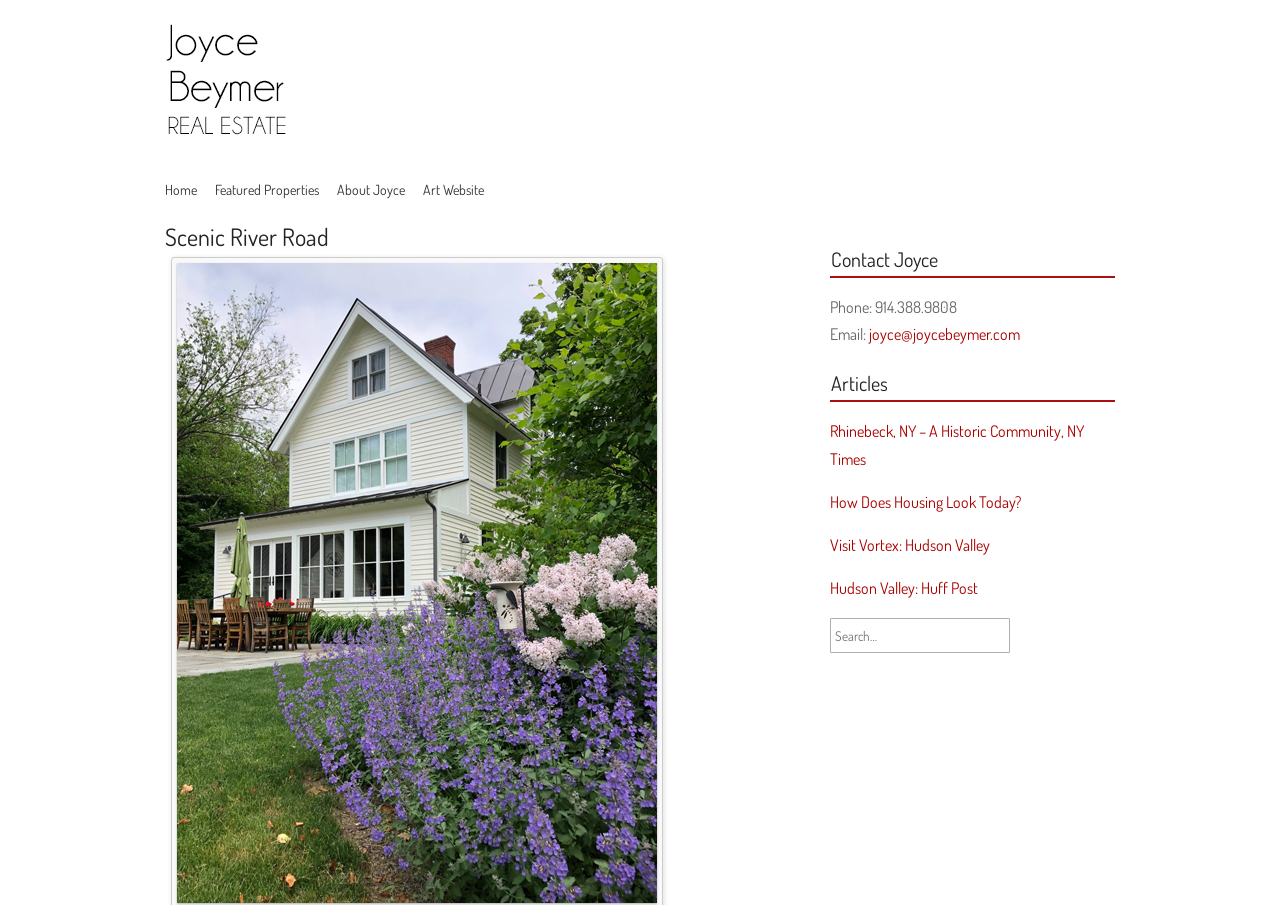Answer with a single word or phrase: 
How many navigation links are there at the top of the webpage?

4